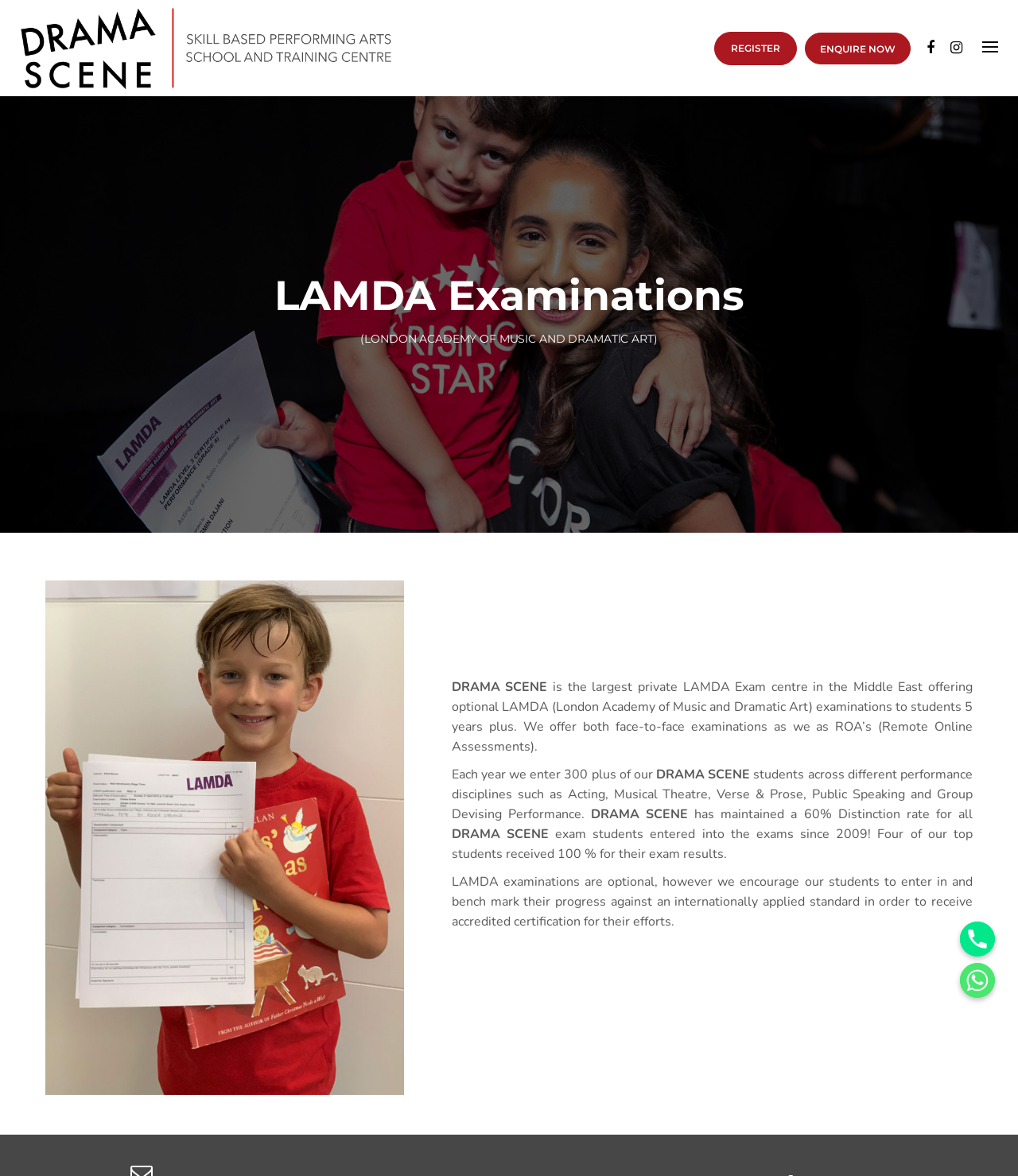Pinpoint the bounding box coordinates of the element you need to click to execute the following instruction: "Click the 'ENQUIRE NOW' link". The bounding box should be represented by four float numbers between 0 and 1, in the format [left, top, right, bottom].

[0.805, 0.037, 0.88, 0.047]